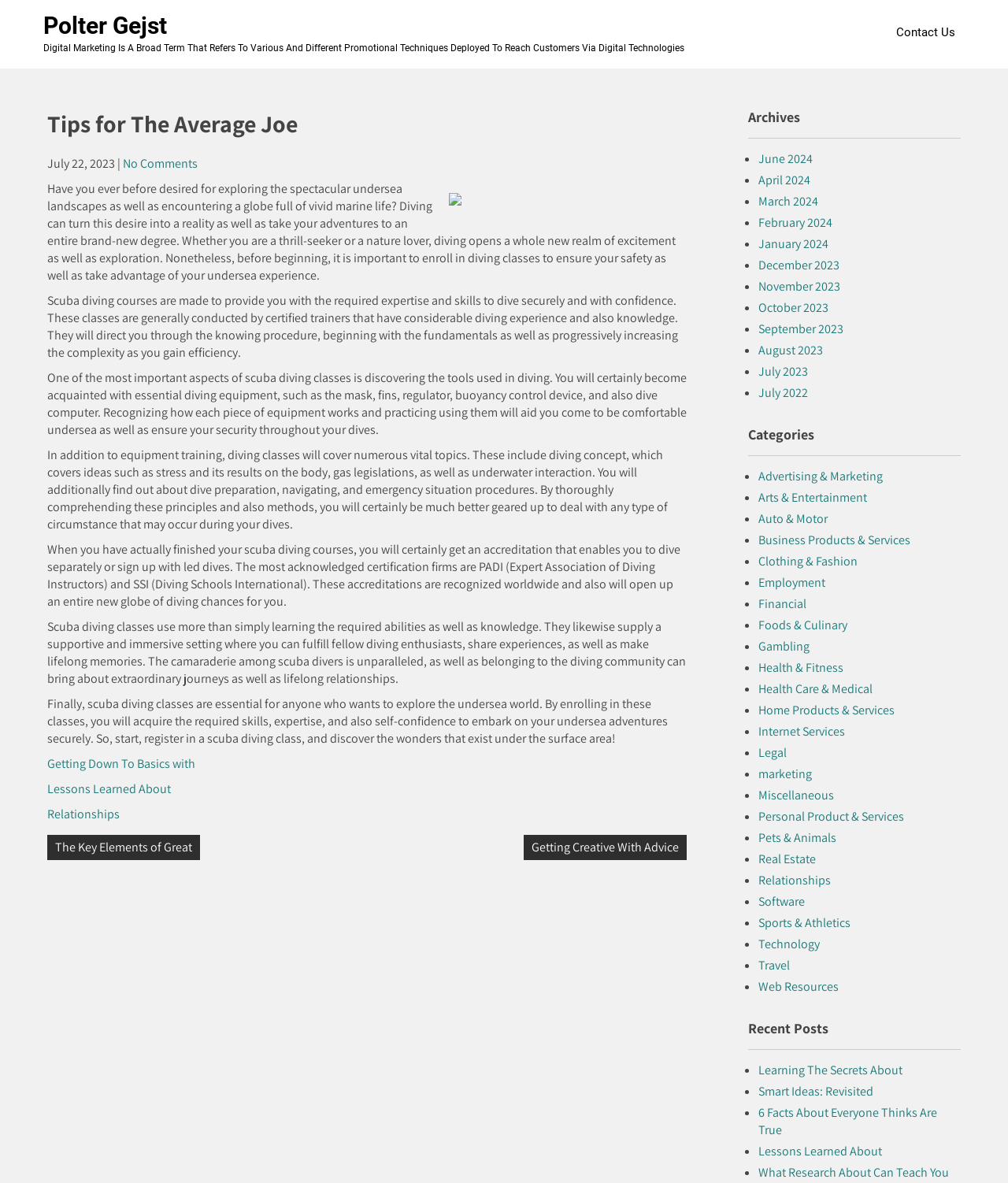Answer the following query with a single word or phrase:
What is the category of the article 'Advertising & Marketing' under?

Categories